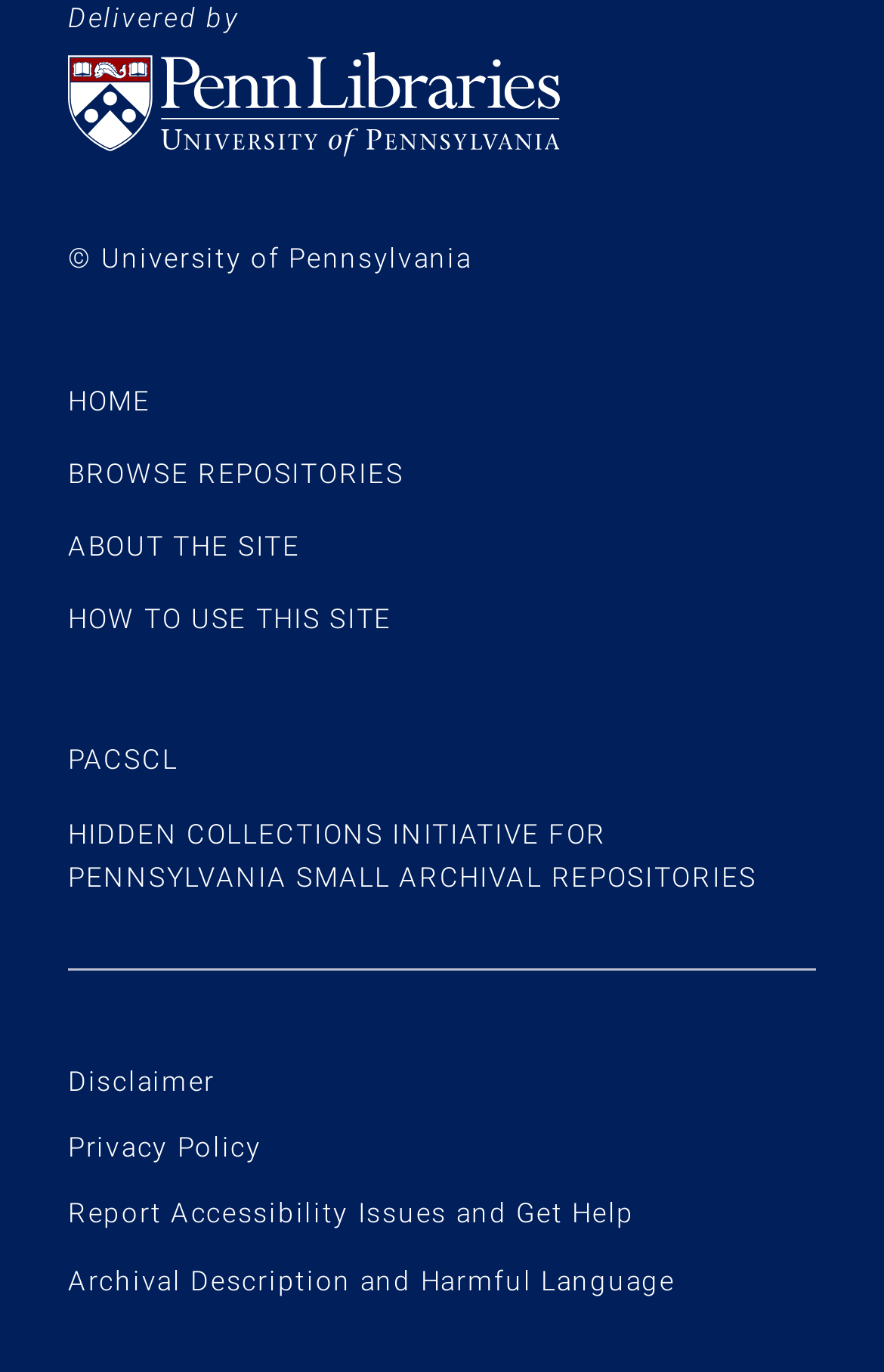Given the element description PACSCL, predict the bounding box coordinates for the UI element in the webpage screenshot. The format should be (top-left x, top-left y, bottom-right x, bottom-right y), and the values should be between 0 and 1.

[0.077, 0.543, 0.201, 0.566]